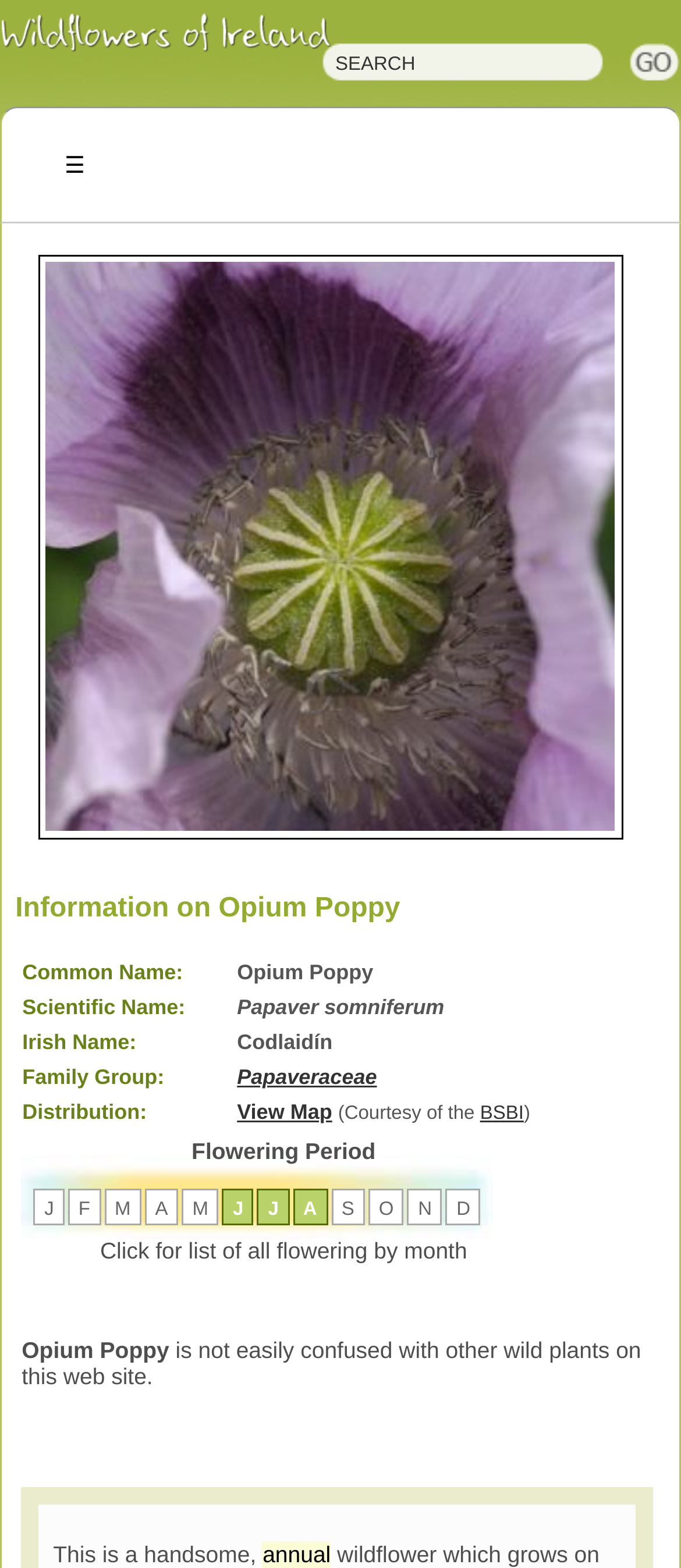Use a single word or phrase to answer the question:
Is the Opium Poppy easily confused with other wild plants?

No